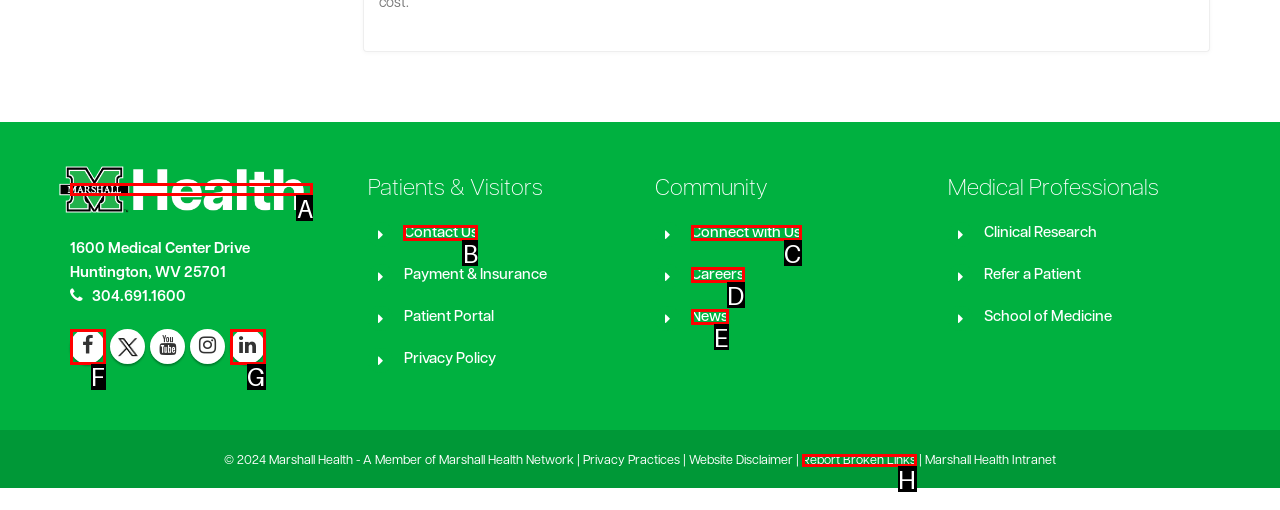Match the HTML element to the given description: parent_node: 1600 Medical Center Drive
Indicate the option by its letter.

A